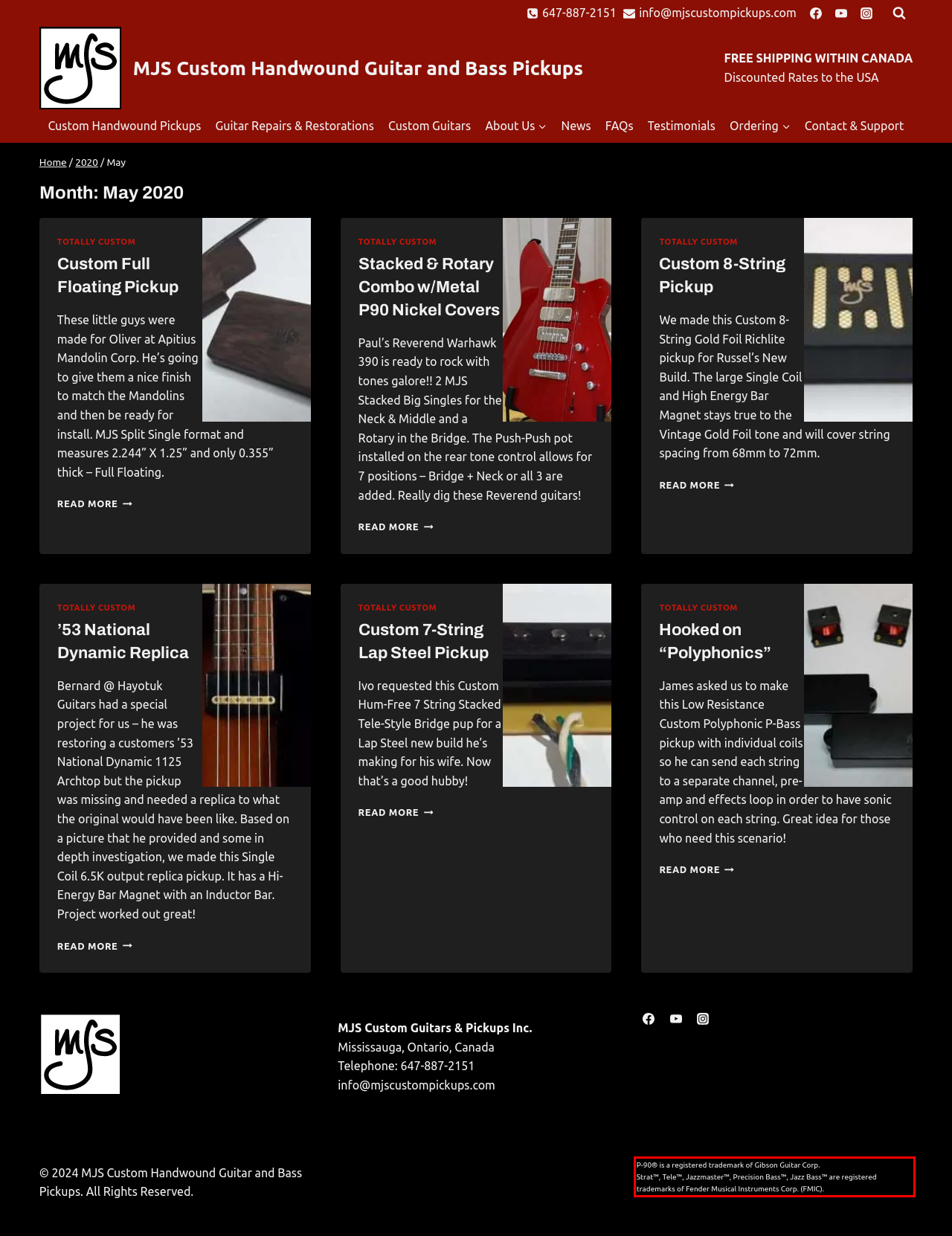There is a UI element on the webpage screenshot marked by a red bounding box. Extract and generate the text content from within this red box.

P-90® is a registered trademark of Gibson Guitar Corp. Strat™, Tele™, Jazzmaster™, Precision Bass™, Jazz Bass™ are registered trademarks of Fender Musical Instruments Corp. (FMIC).